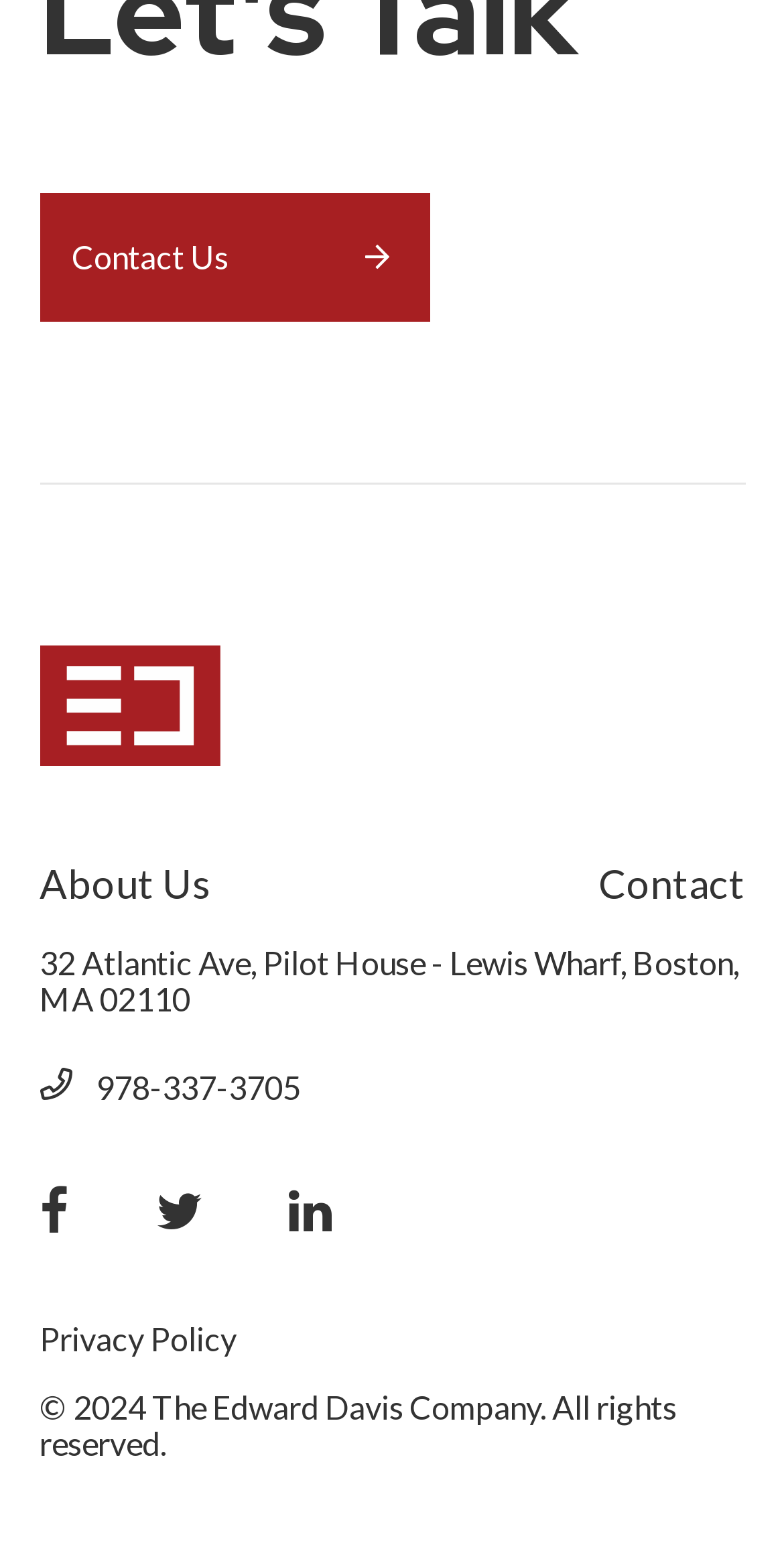What is the phone number of the company?
Please provide a single word or phrase as your answer based on the screenshot.

978-337-3705